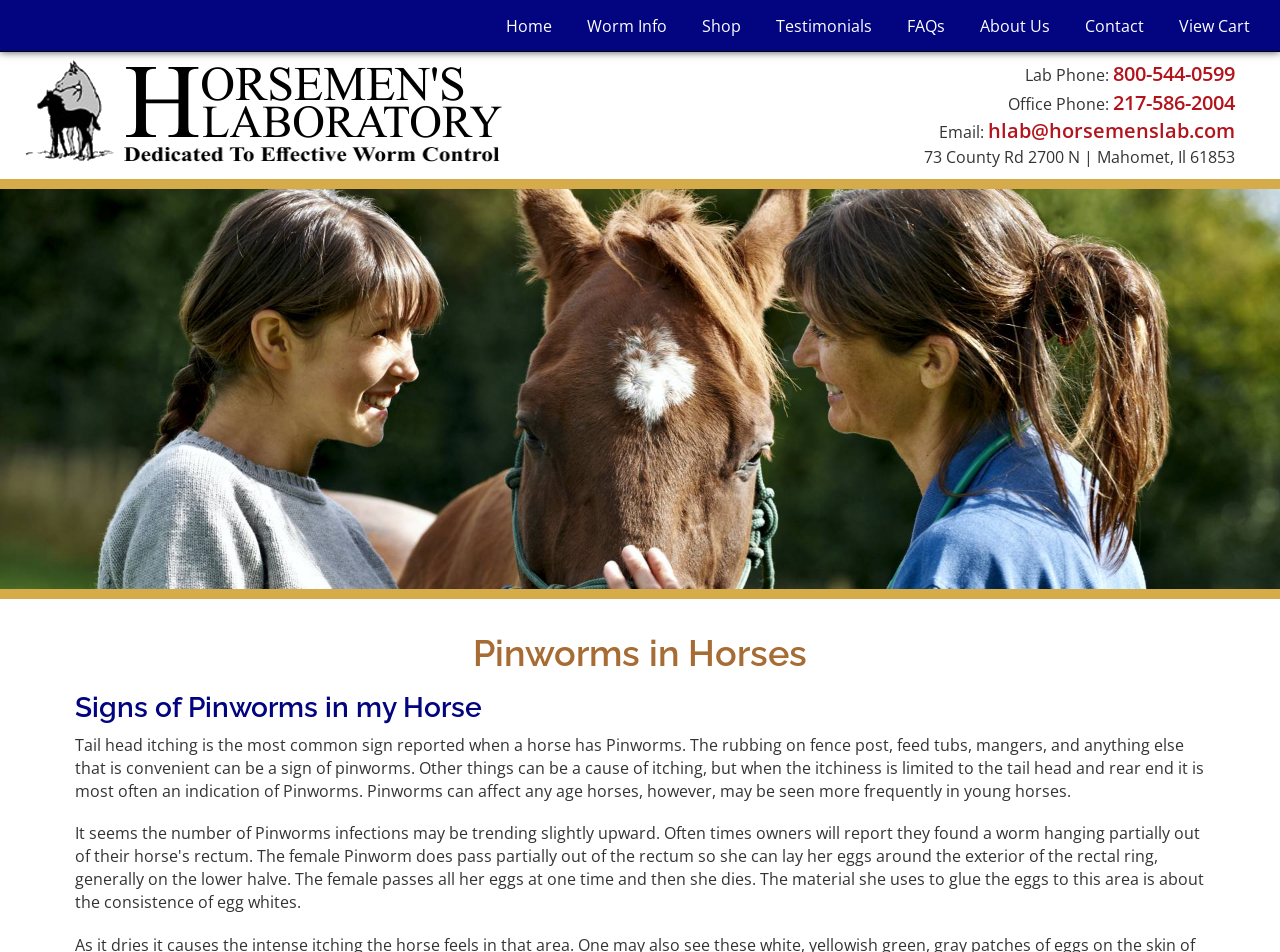Pinpoint the bounding box coordinates of the element you need to click to execute the following instruction: "Search for something". The bounding box should be represented by four float numbers between 0 and 1, in the format [left, top, right, bottom].

None